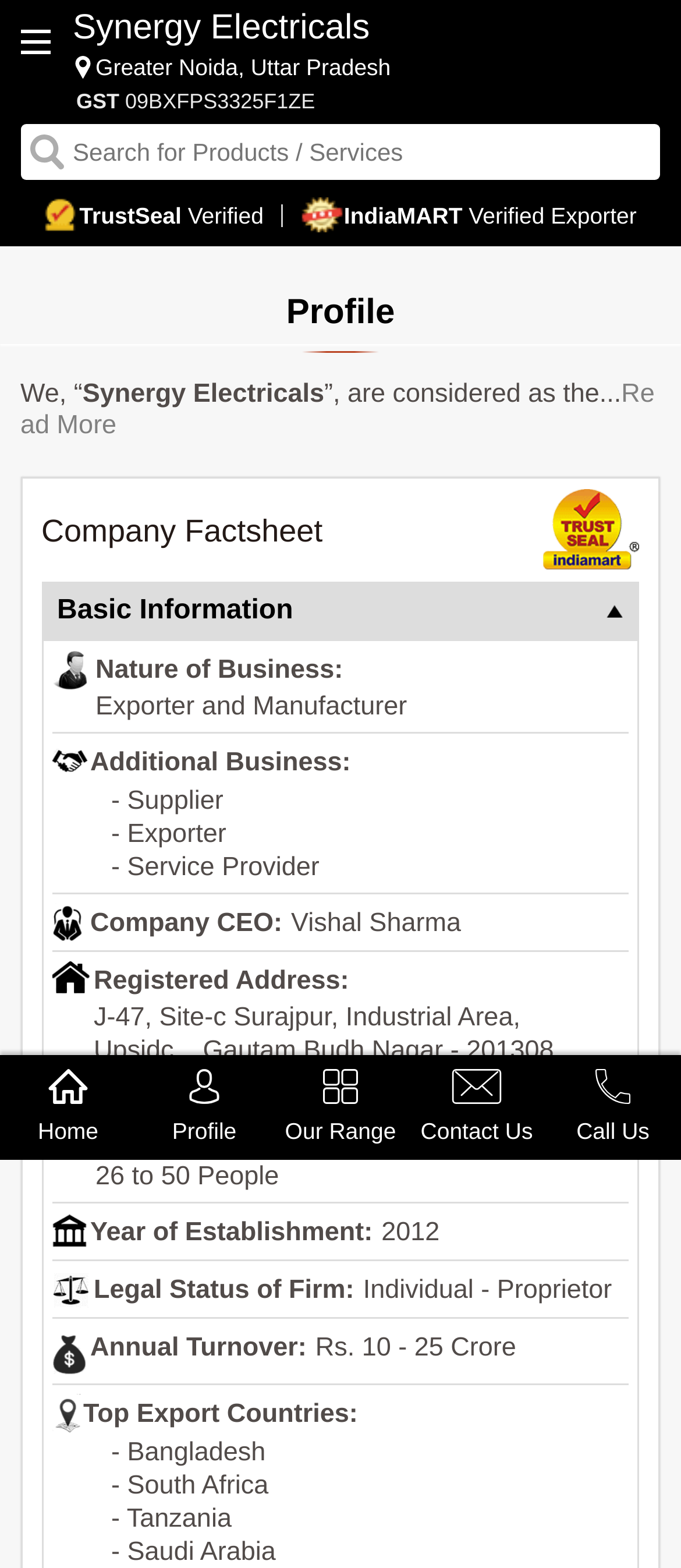Pinpoint the bounding box coordinates of the element to be clicked to execute the instruction: "go to Blue Lake Photography".

None